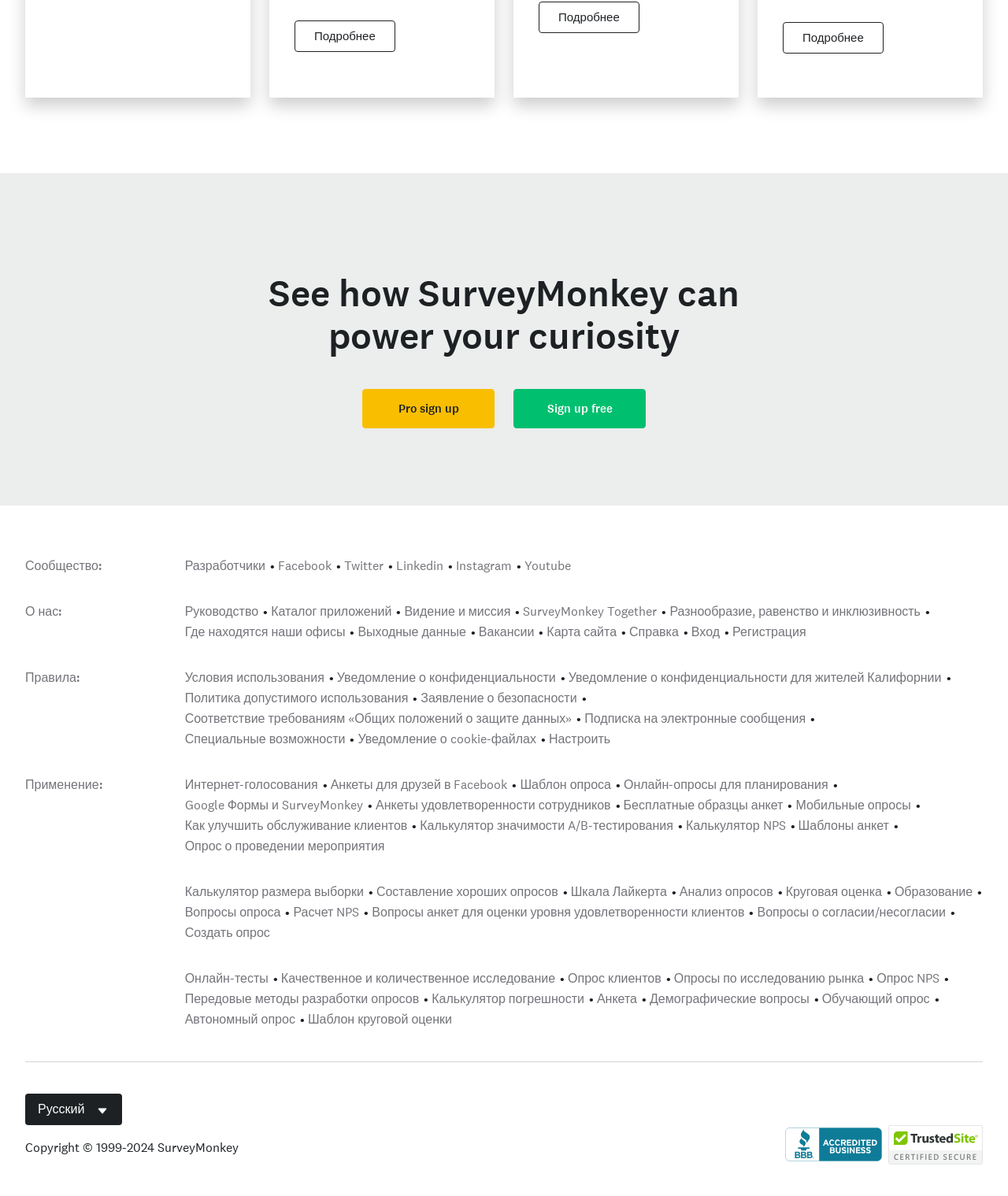Please respond to the question with a concise word or phrase:
What is the main purpose of SurveyMonkey?

Power curiosity